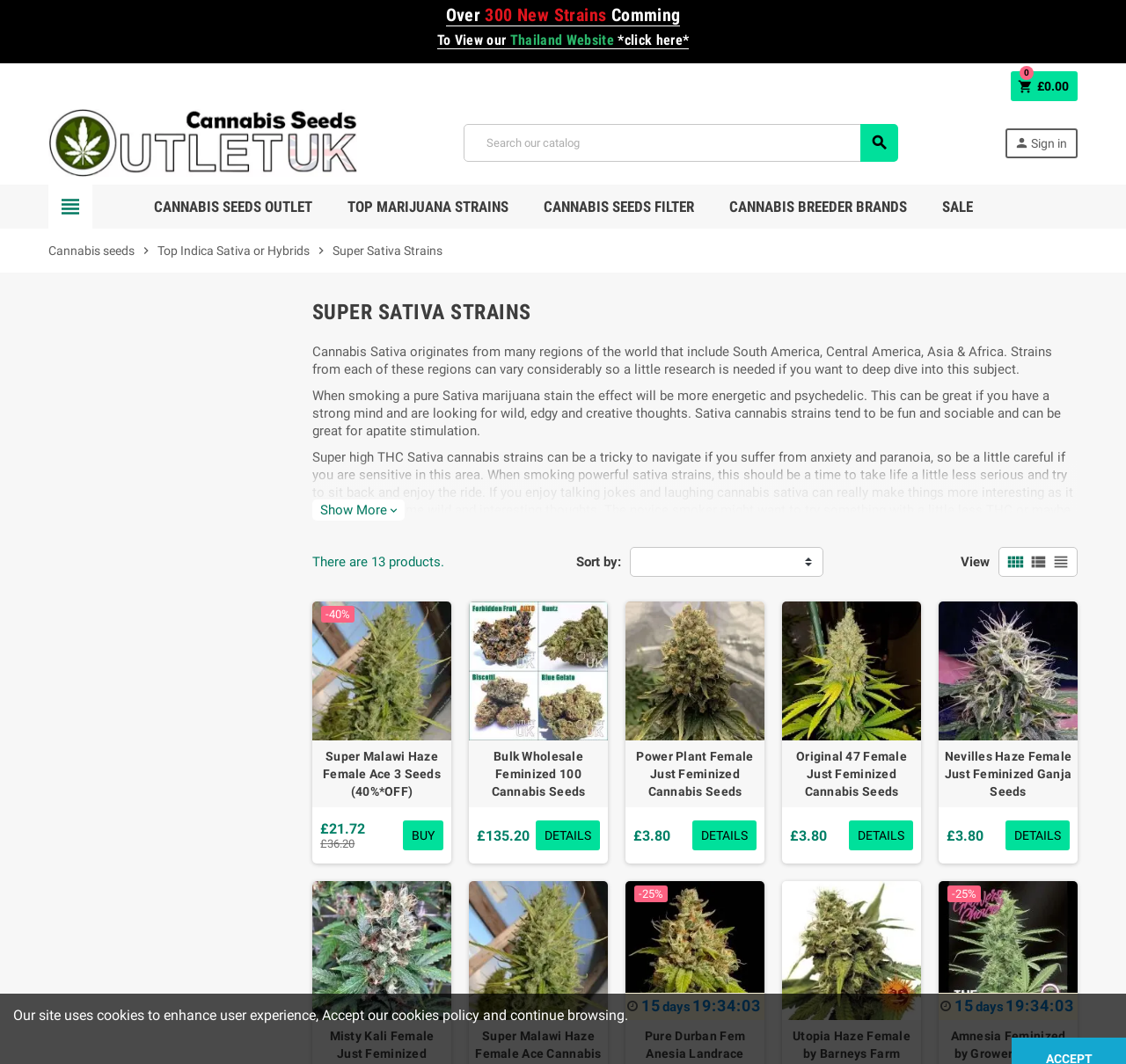Identify the bounding box coordinates of the section that should be clicked to achieve the task described: "Show more cannabis strains".

[0.277, 0.47, 0.359, 0.49]